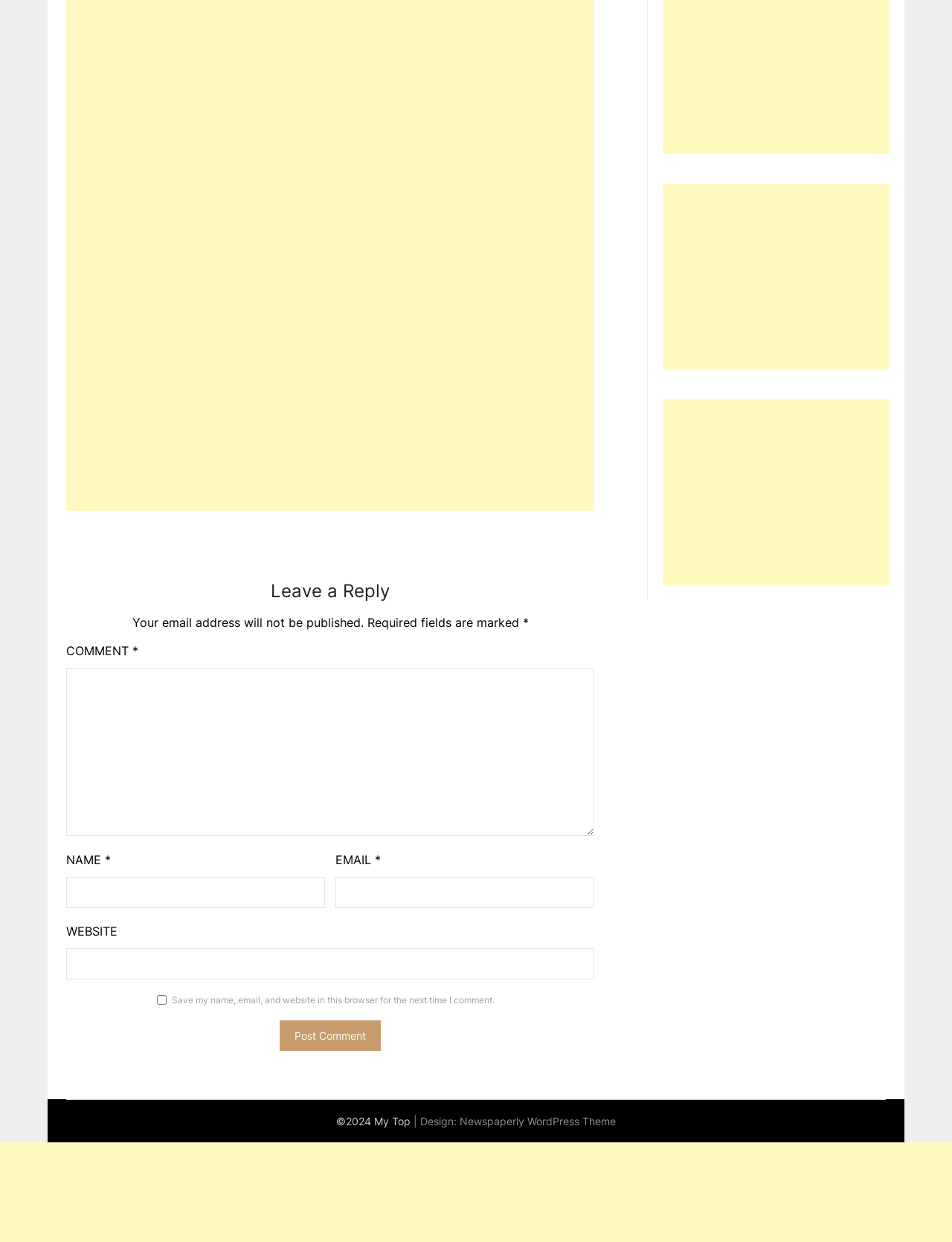Please respond to the question with a concise word or phrase:
What is the required information to post a comment?

Name, email, comment